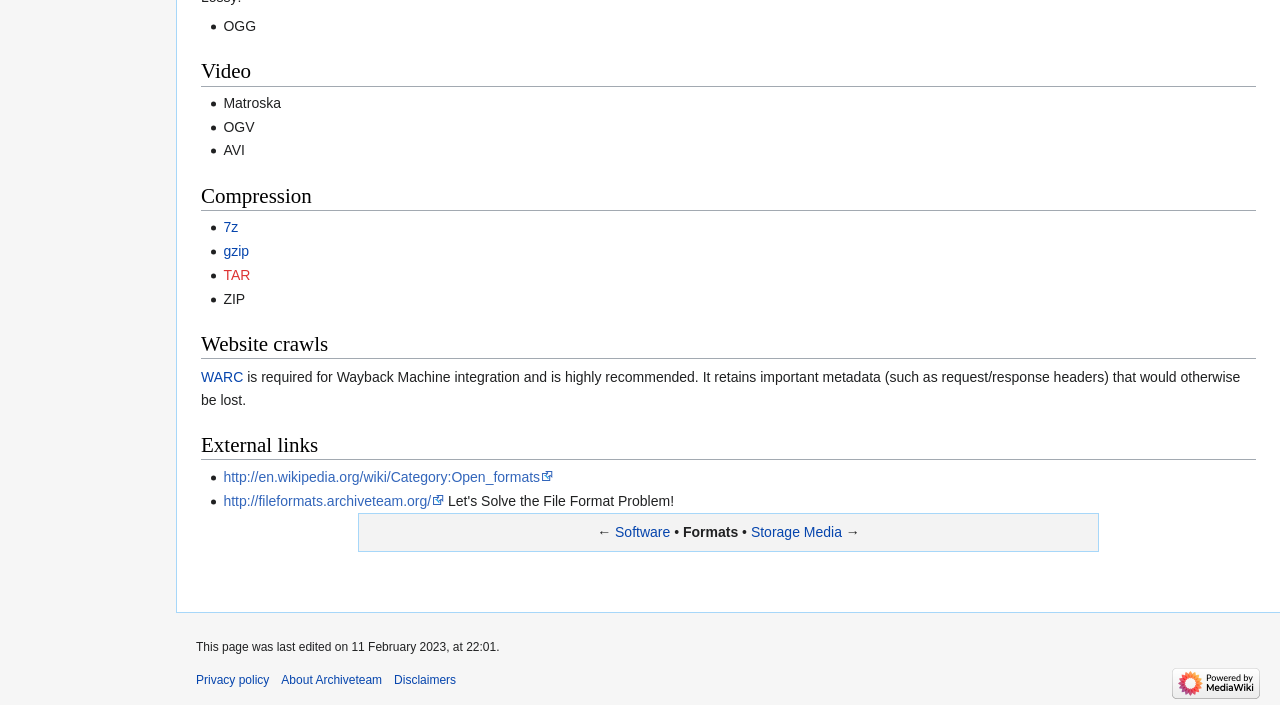Identify the bounding box for the UI element described as: "alt="Powered by MediaWiki"". Ensure the coordinates are four float numbers between 0 and 1, formatted as [left, top, right, bottom].

[0.916, 0.958, 0.984, 0.978]